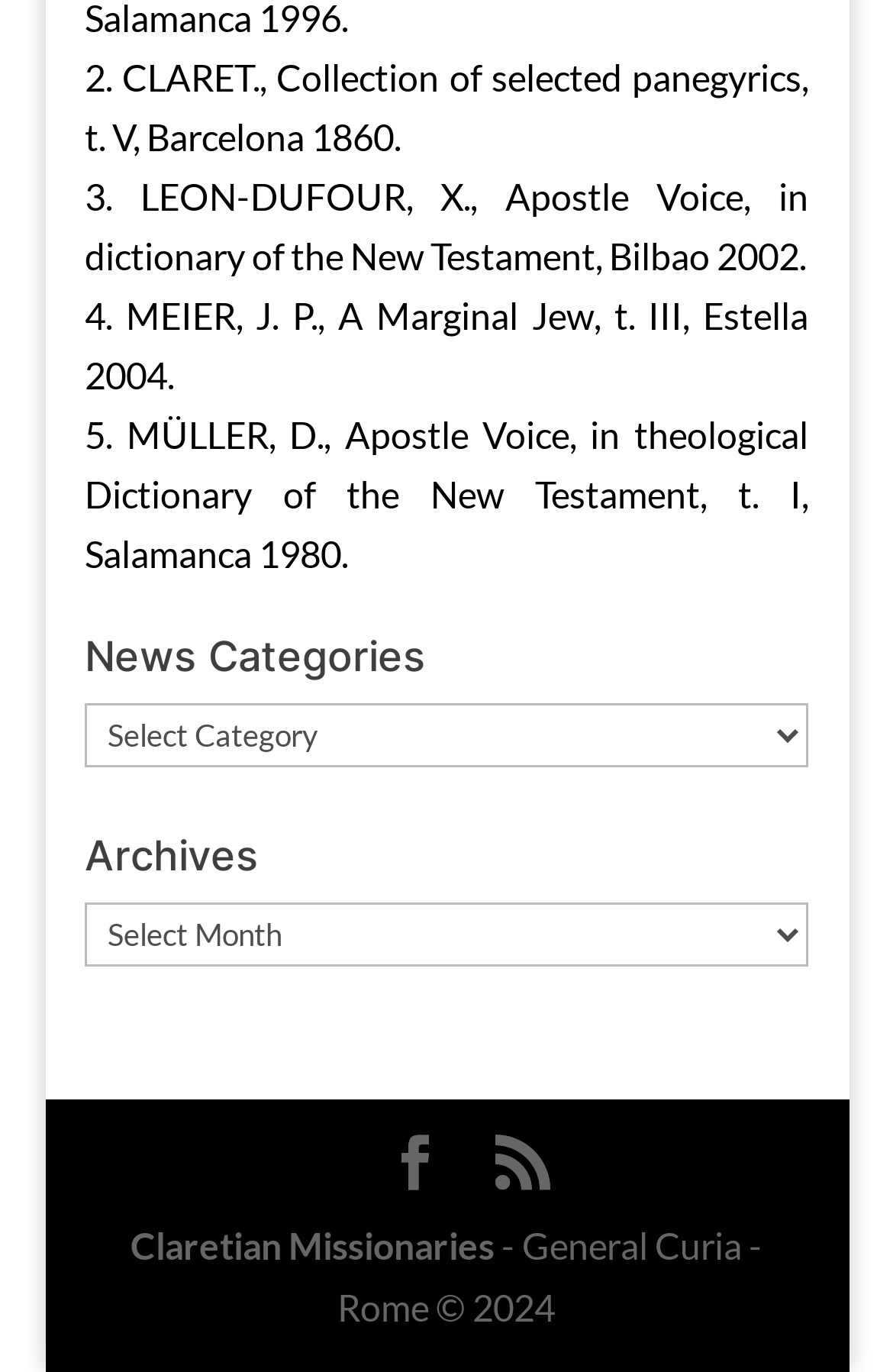What is the author of the third book?
Look at the image and provide a short answer using one word or a phrase.

J. P. MEIER